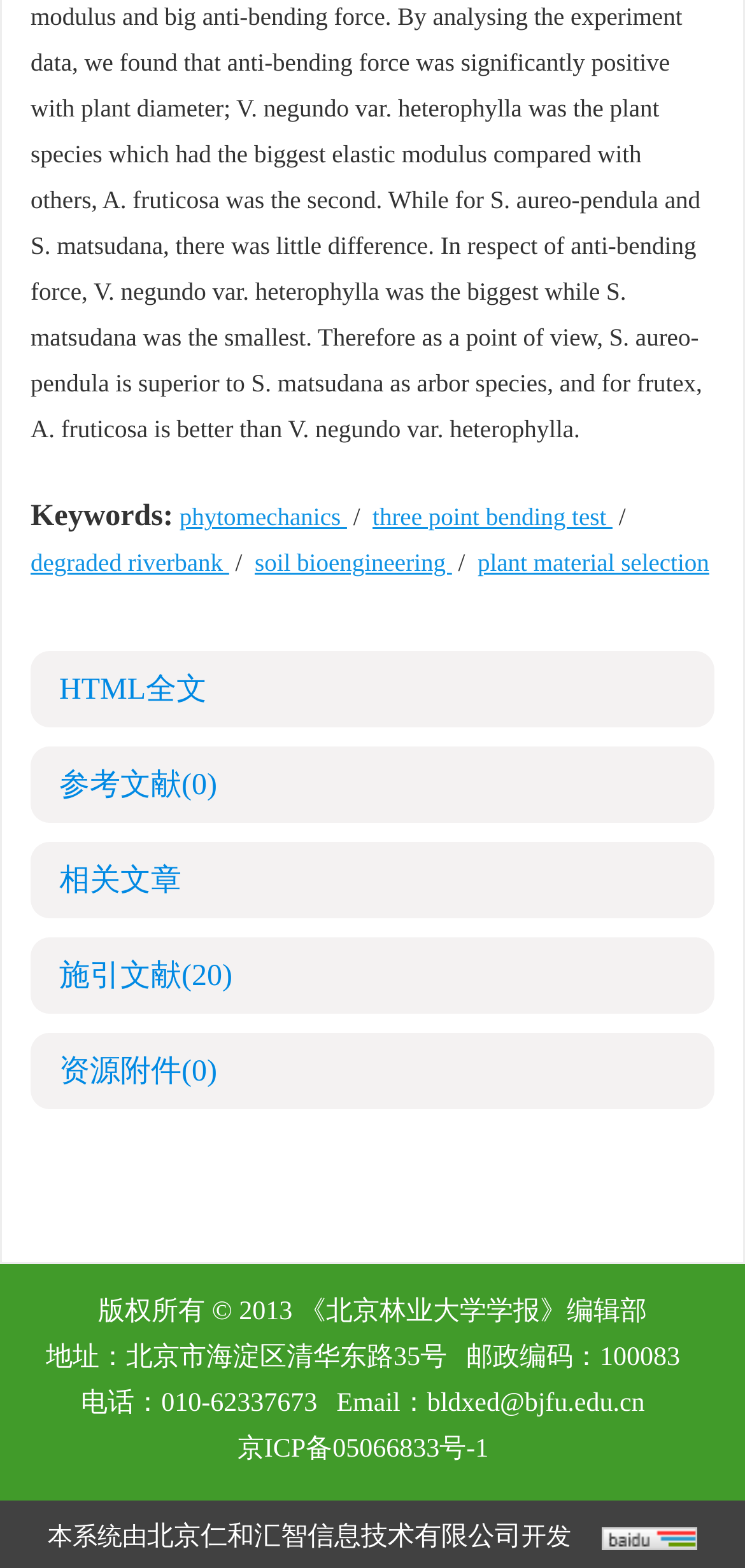What is the purpose of the '百度统计' link?
Please give a detailed and elaborate answer to the question based on the image.

The '百度统计' link is likely to provide statistics and analytics about the webpage, using Baidu's analytics tools.